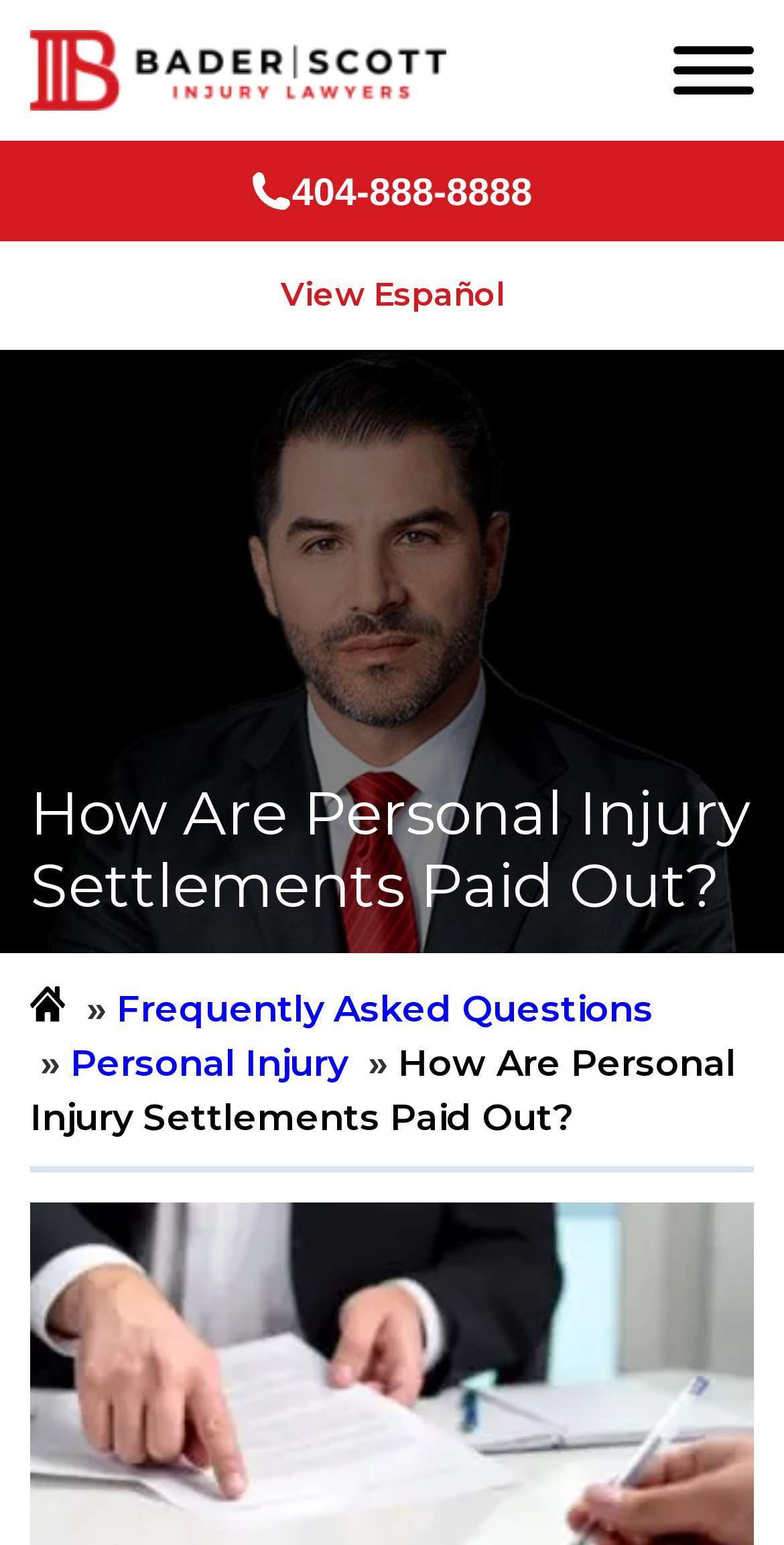Use a single word or phrase to answer the following:
What is the main topic of the webpage?

Personal Injury Settlements